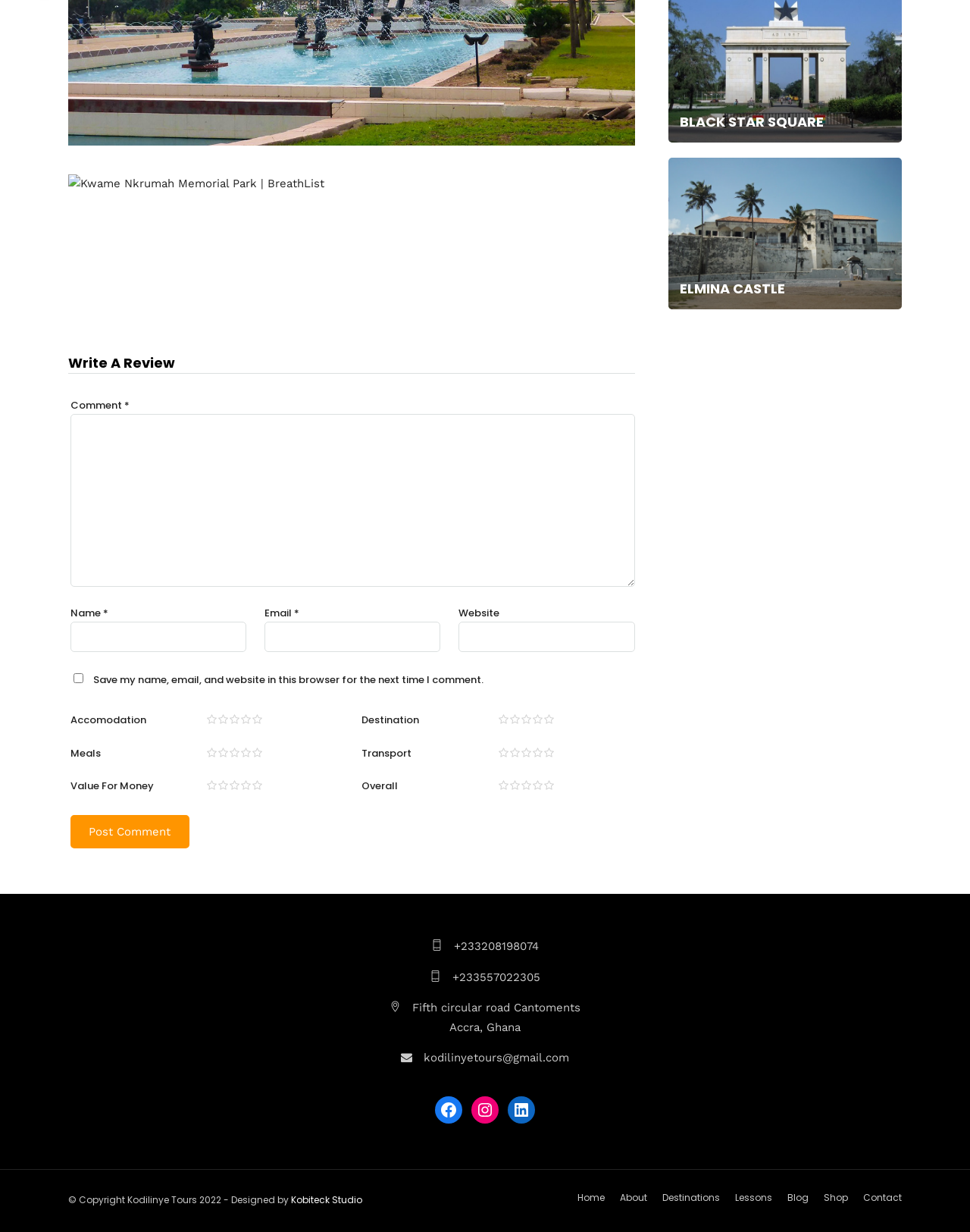Find the bounding box coordinates of the area that needs to be clicked in order to achieve the following instruction: "Visit the Black Star Square page". The coordinates should be specified as four float numbers between 0 and 1, i.e., [left, top, right, bottom].

[0.701, 0.091, 0.918, 0.106]